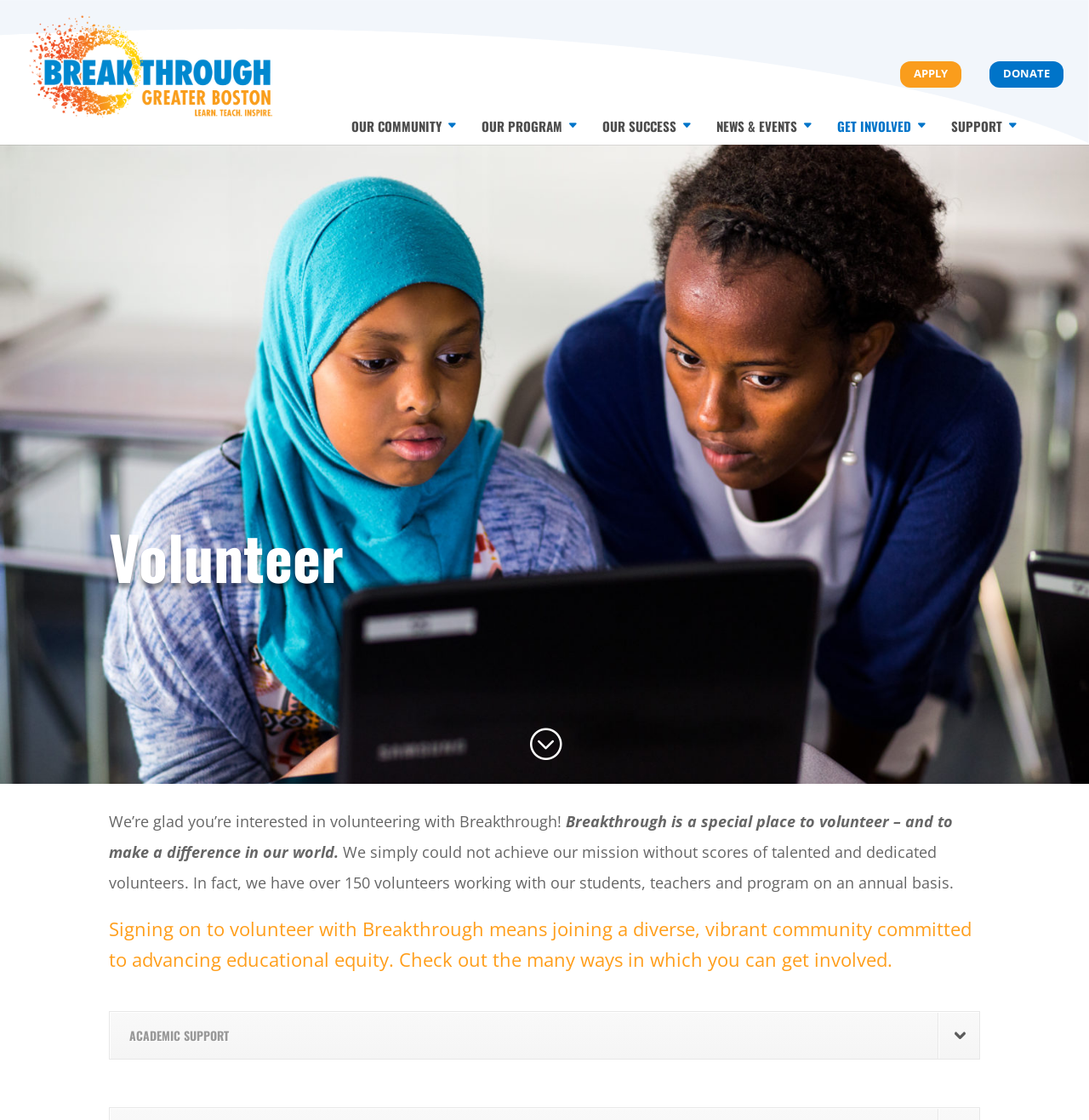What is the name of the organization?
Please use the visual content to give a single word or phrase answer.

Breakthrough Greater Boston